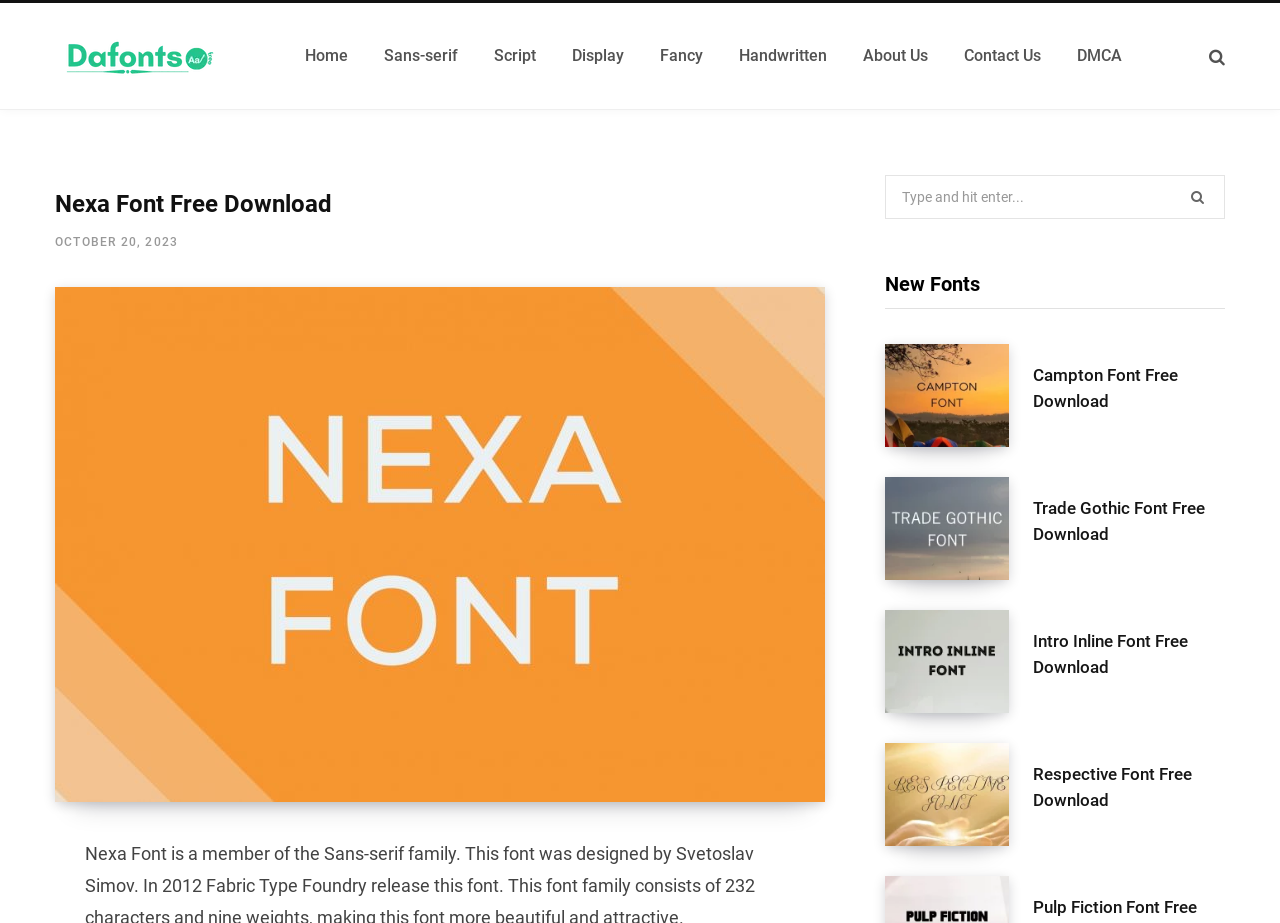Could you specify the bounding box coordinates for the clickable section to complete the following instruction: "Search for a font"?

[0.691, 0.19, 0.957, 0.237]